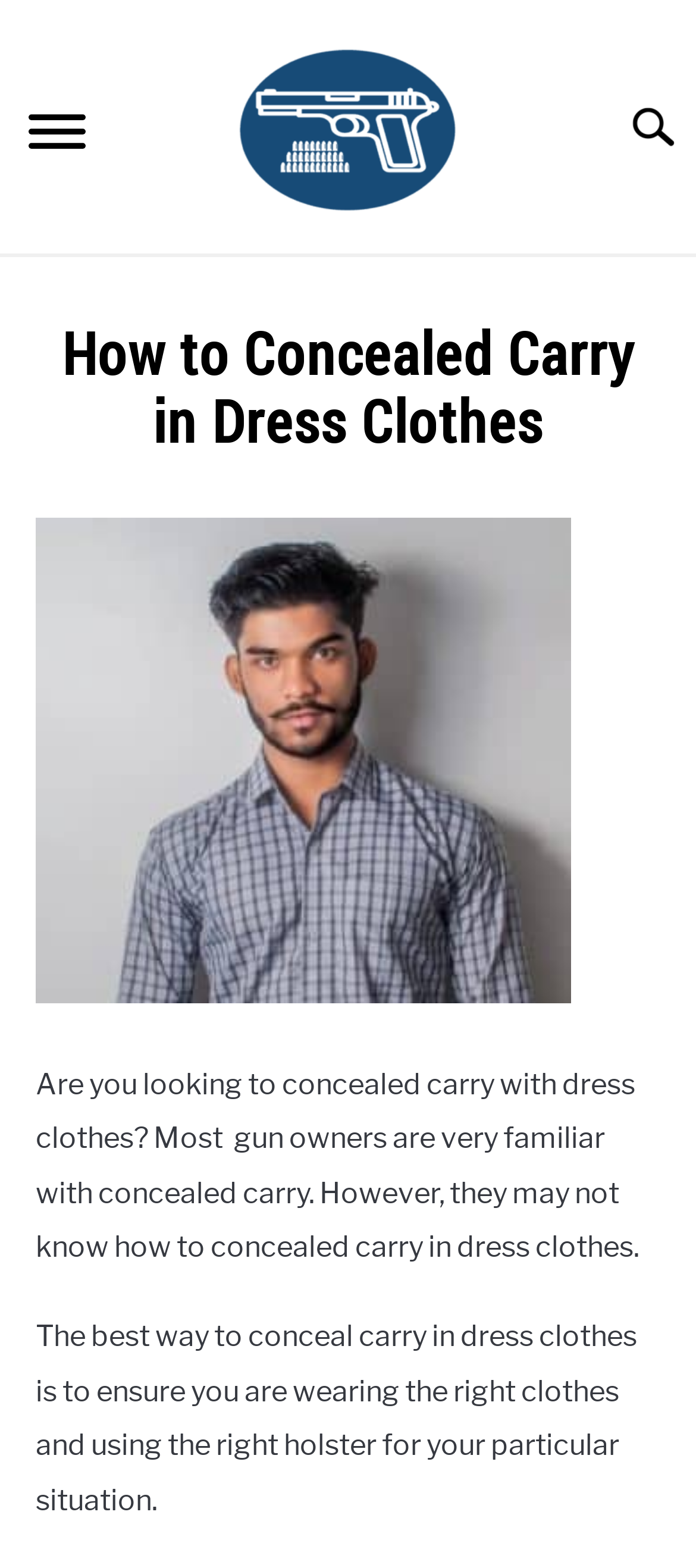Find the bounding box of the UI element described as: "Hoppa till innehåll". The bounding box coordinates should be given as four float values between 0 and 1, i.e., [left, top, right, bottom].

None